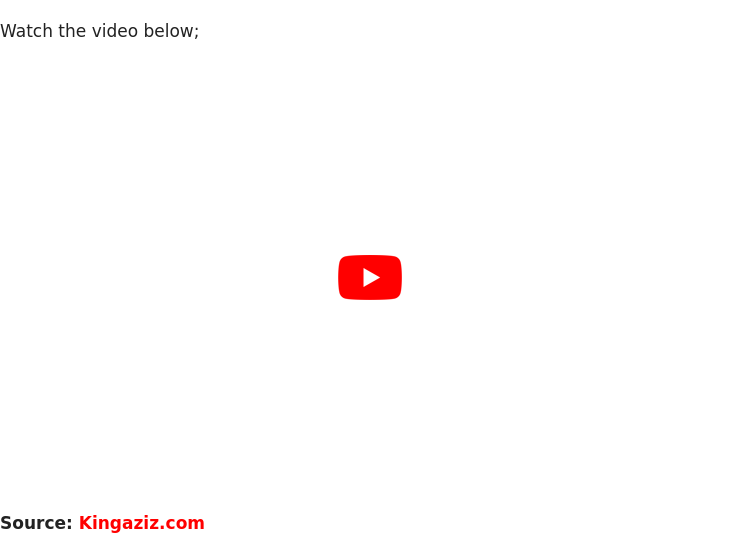Who is credited with exposing the Woyome case?
Use the information from the image to give a detailed answer to the question.

The caption states that Captain Smart has respect for Agyapong, who is credited with exposing the Woyome case, indicating that Agyapong is the one responsible for exposing the case.